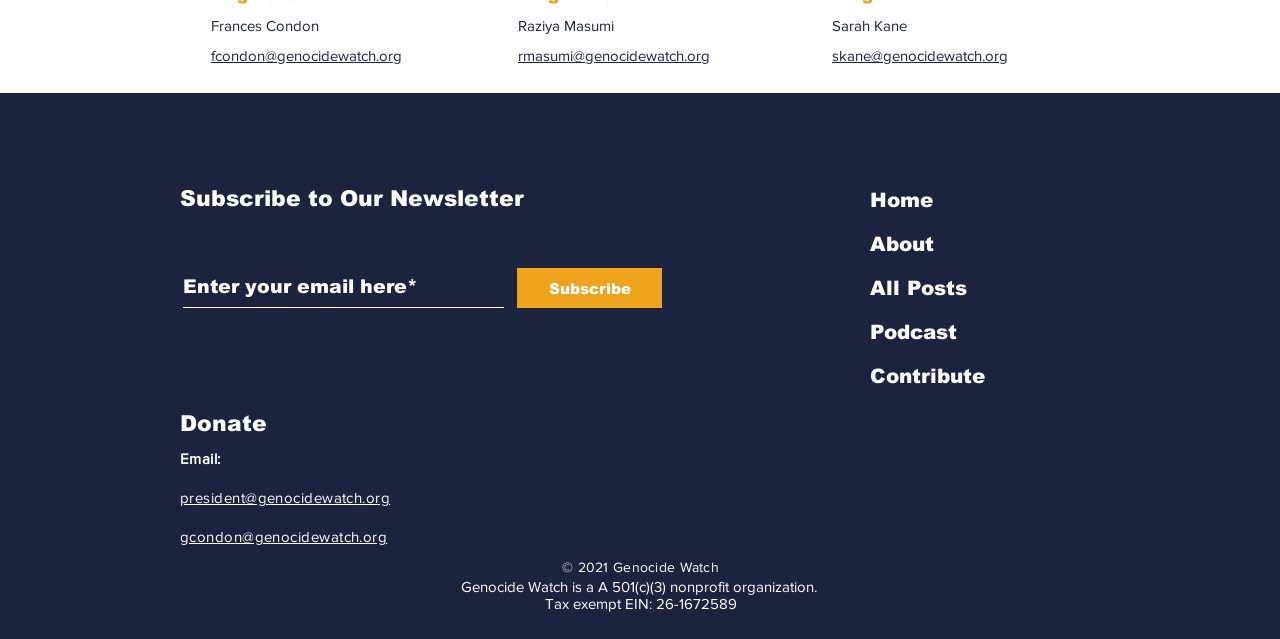Please specify the bounding box coordinates of the element that should be clicked to execute the given instruction: 'Enter email address'. Ensure the coordinates are four float numbers between 0 and 1, expressed as [left, top, right, bottom].

[0.143, 0.42, 0.394, 0.482]